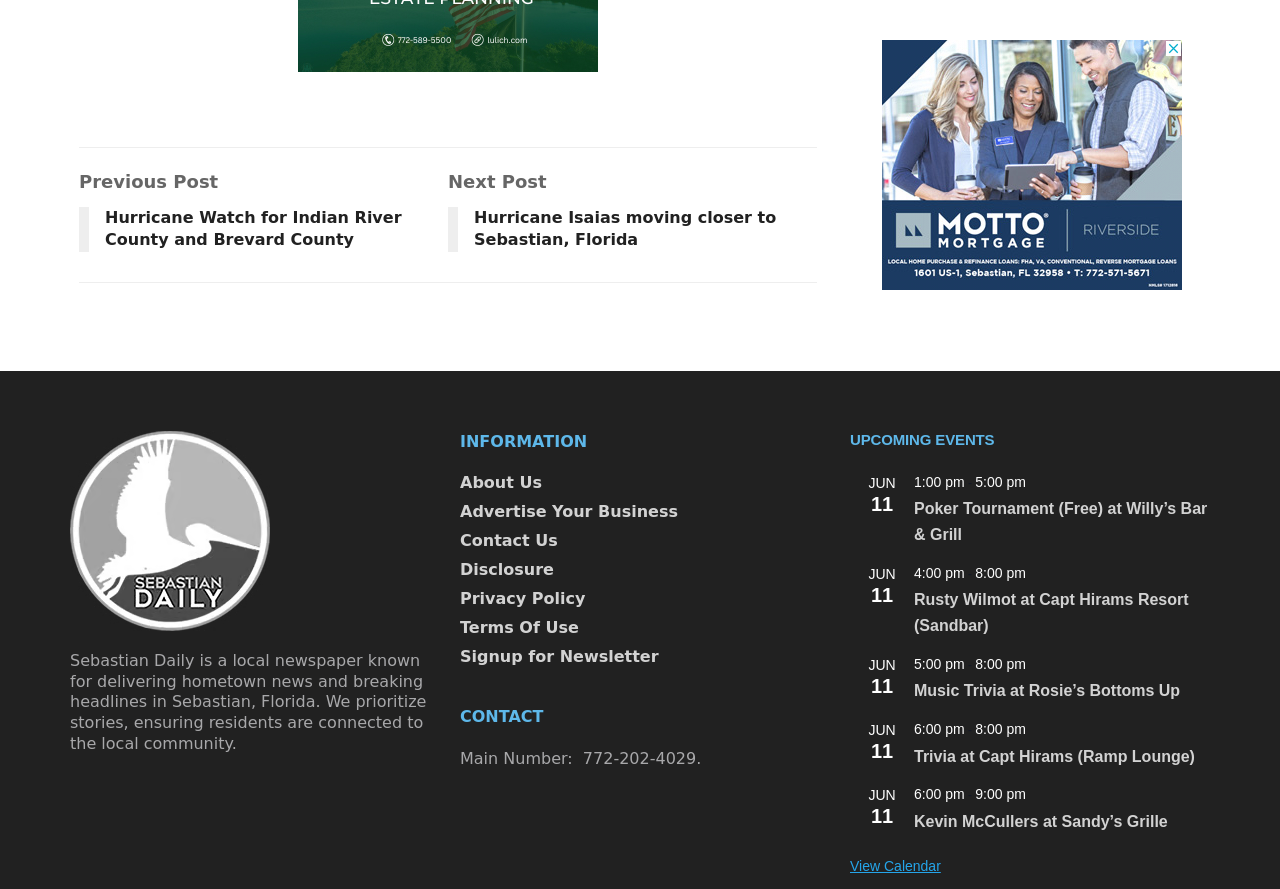What type of event is happening at Willy’s Bar & Grill?
Please provide an in-depth and detailed response to the question.

I found the answer by looking at the heading 'Poker Tournament (Free) at Willy’s Bar & Grill' under the 'UPCOMING EVENTS' section.